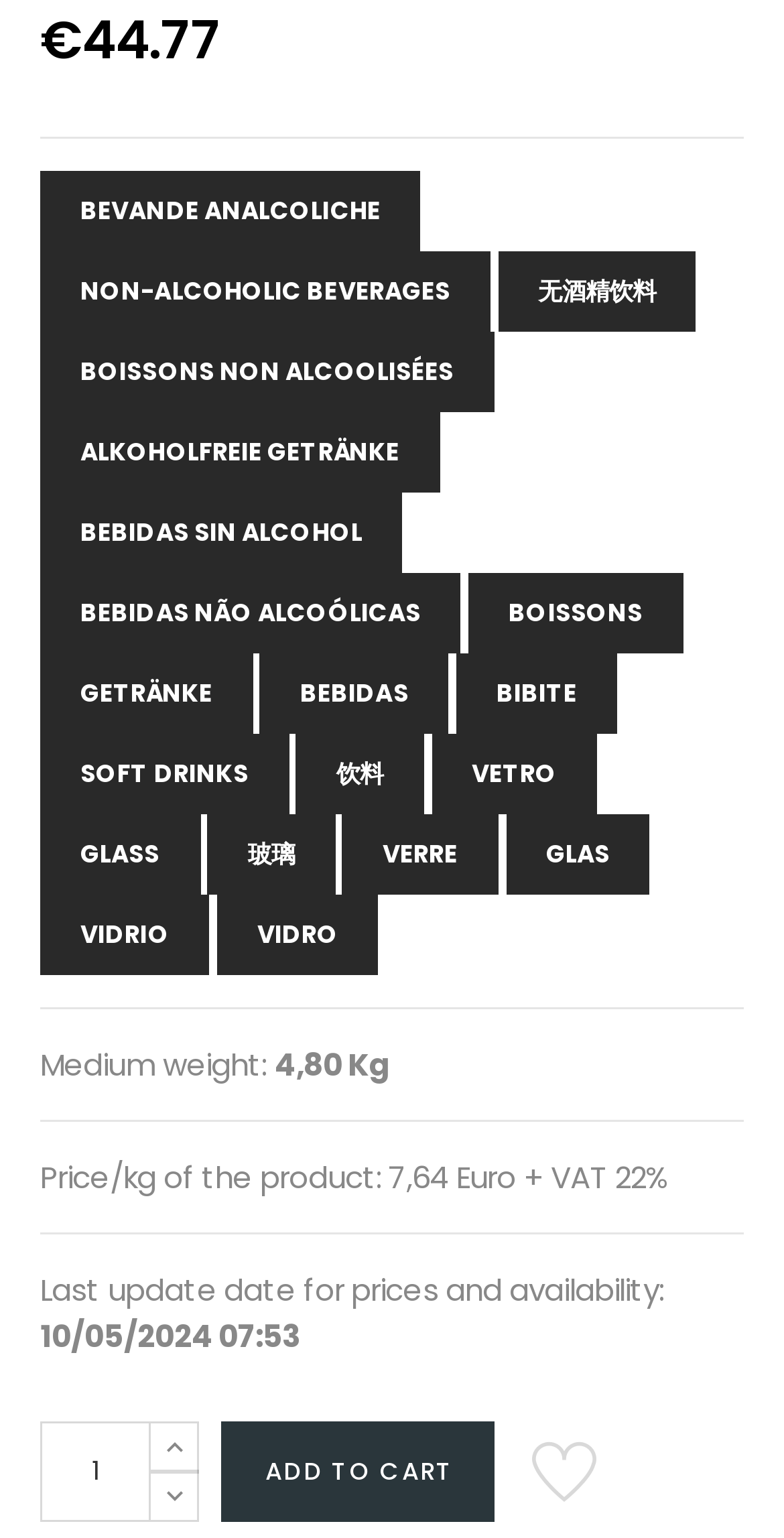Please provide a one-word or phrase answer to the question: 
When was the last update for prices and availability?

10/05/2024 07:53